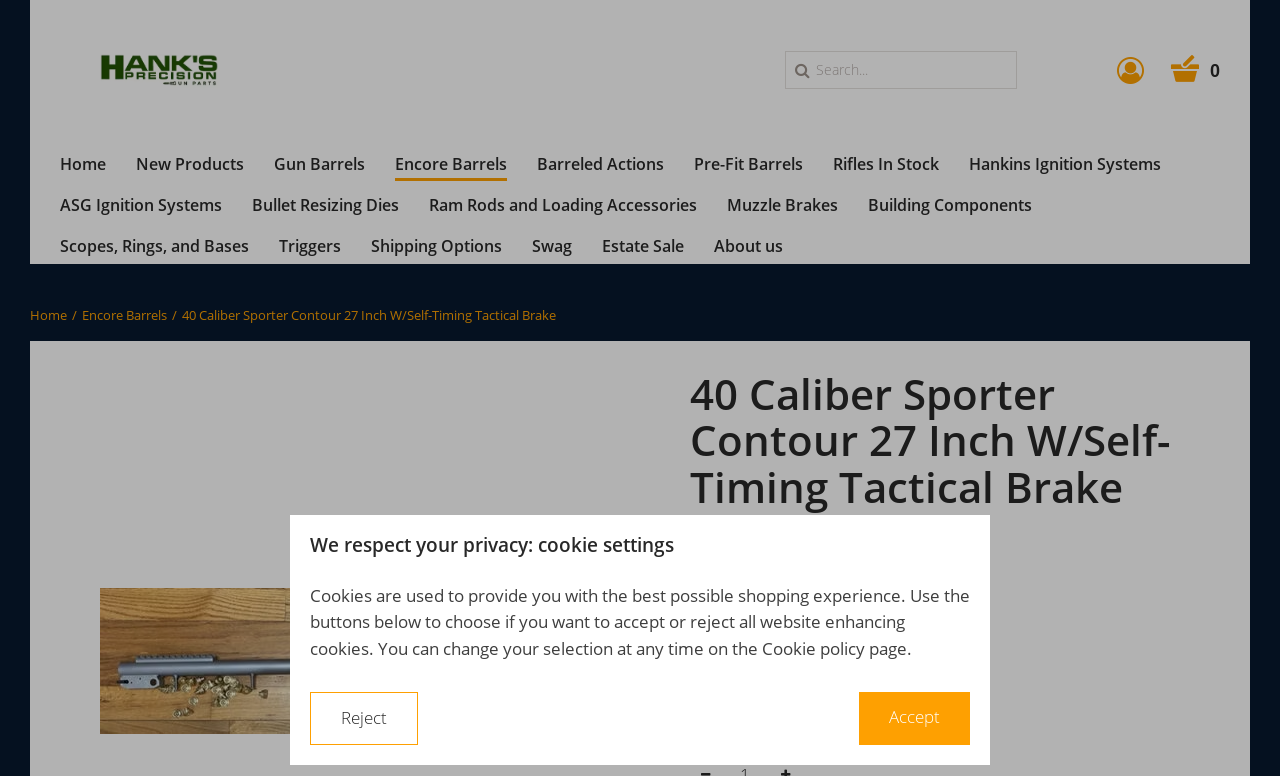Please specify the bounding box coordinates of the clickable region necessary for completing the following instruction: "Search for products". The coordinates must consist of four float numbers between 0 and 1, i.e., [left, top, right, bottom].

[0.614, 0.066, 0.64, 0.115]